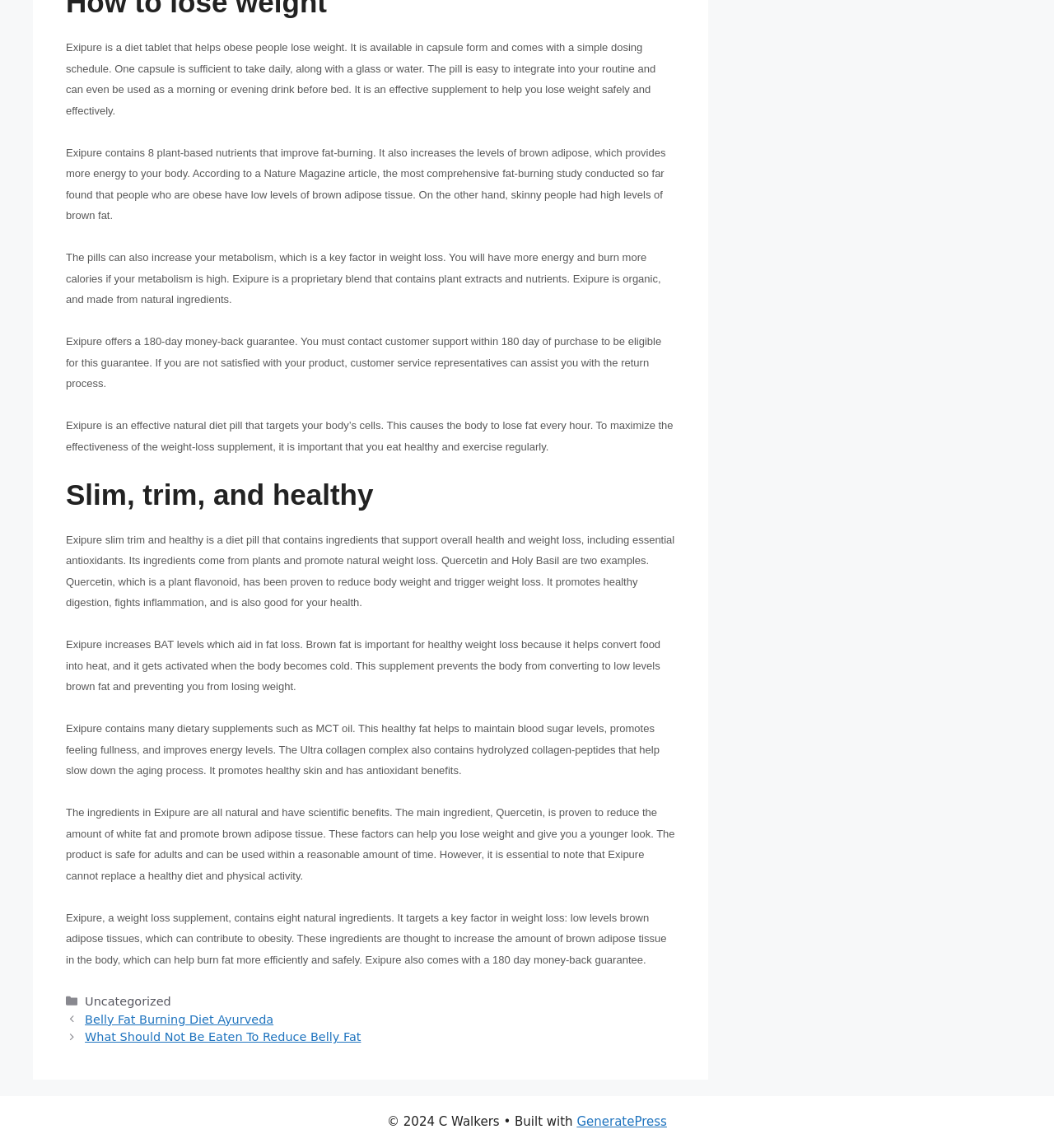What is the benefit of brown adipose tissue?
Answer the question with as much detail as possible.

According to the text, brown adipose tissue helps convert food into heat, and it gets activated when the body becomes cold. This means that it aids in fat loss, which is beneficial for weight loss.